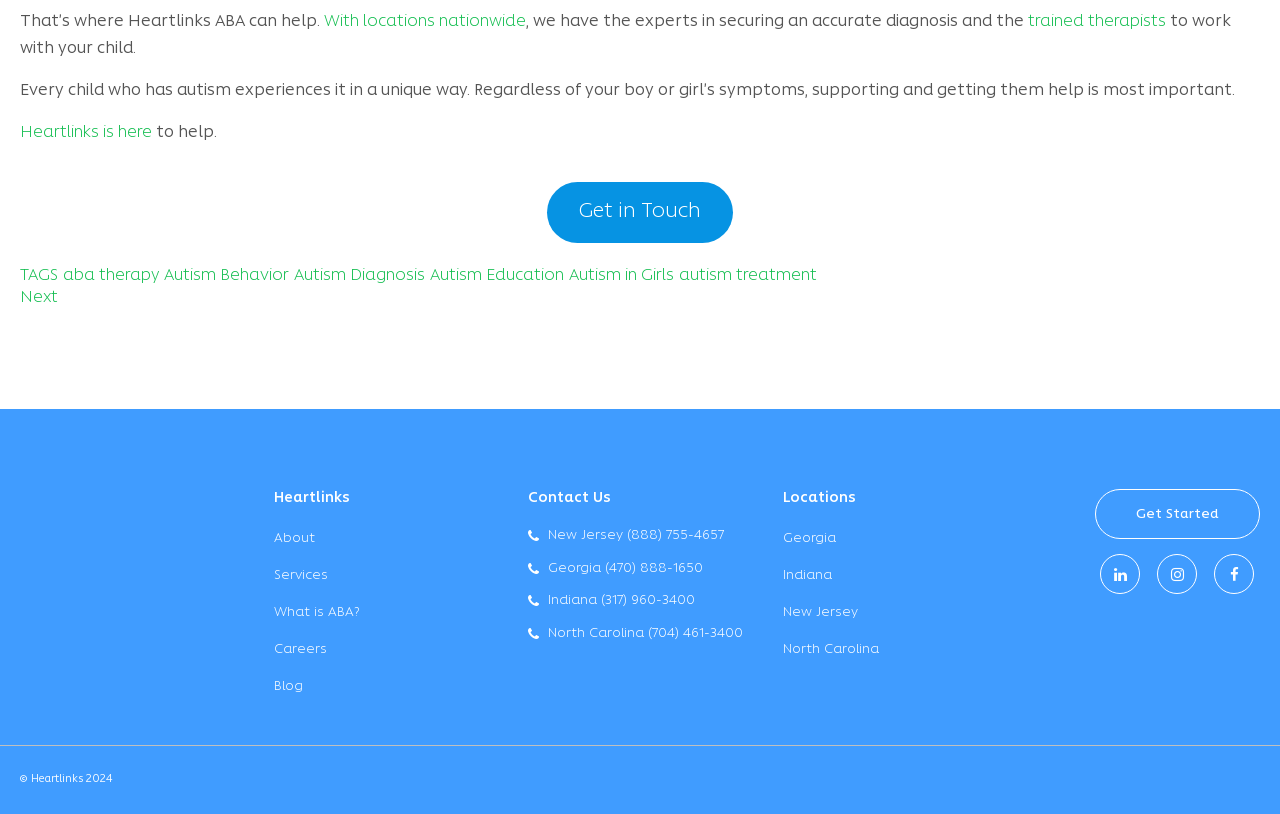Identify the bounding box coordinates of the clickable region necessary to fulfill the following instruction: "Click Get in Touch". The bounding box coordinates should be four float numbers between 0 and 1, i.e., [left, top, right, bottom].

[0.427, 0.224, 0.573, 0.299]